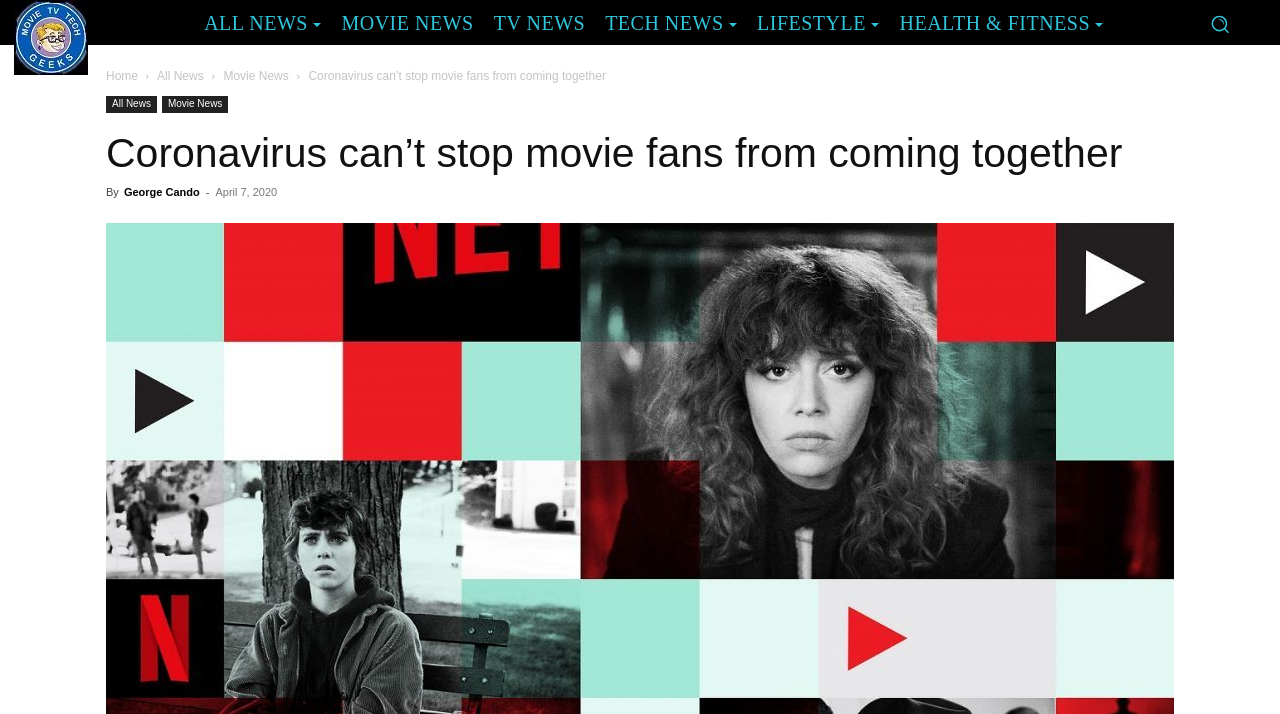Find the bounding box coordinates for the UI element that matches this description: "Health & Fitness".

[0.695, 0.008, 0.87, 0.055]